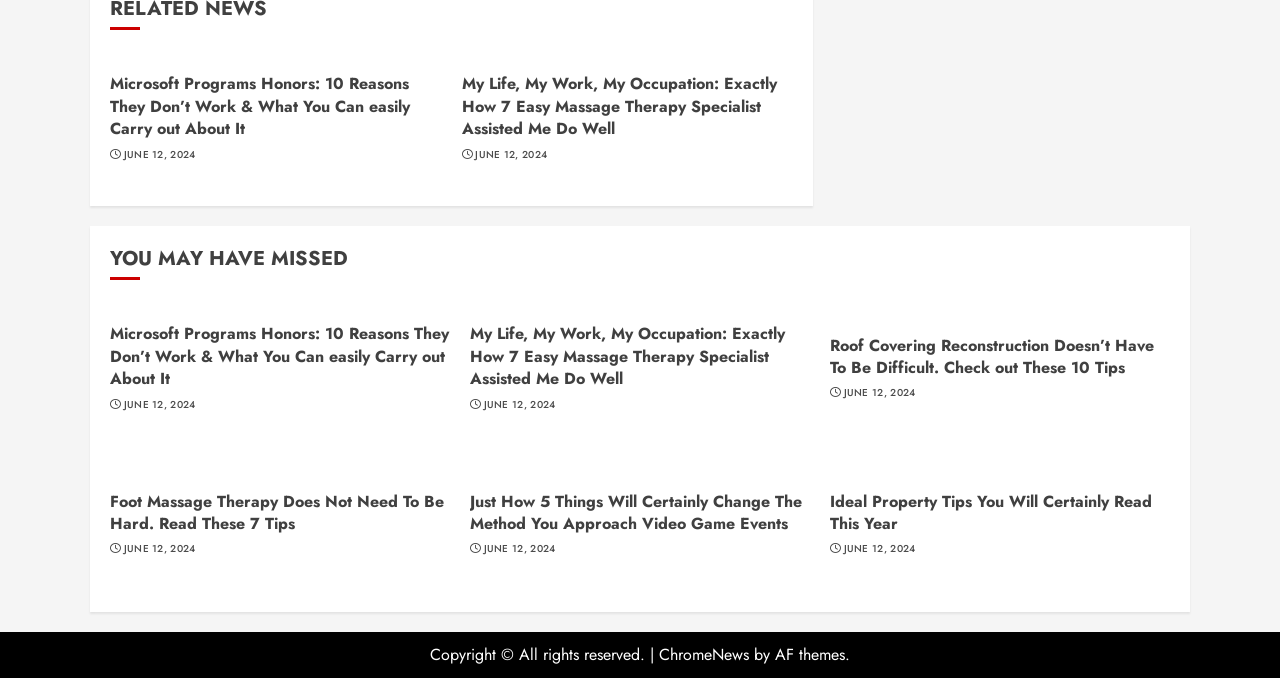Answer this question in one word or a short phrase: What is the copyright information mentioned on the webpage?

Copyright © All rights reserved.